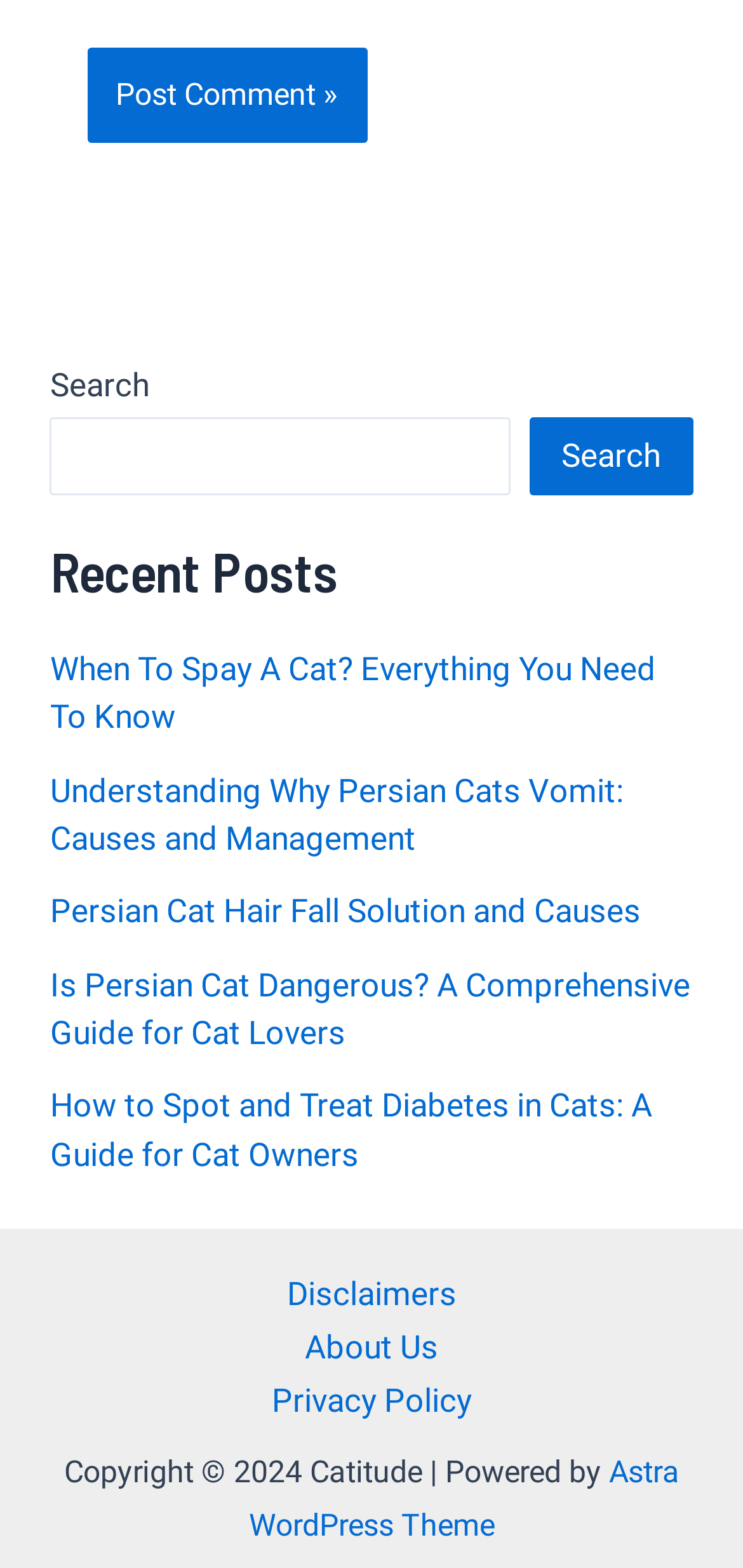Determine the bounding box coordinates for the region that must be clicked to execute the following instruction: "Search for something".

[0.067, 0.266, 0.687, 0.316]